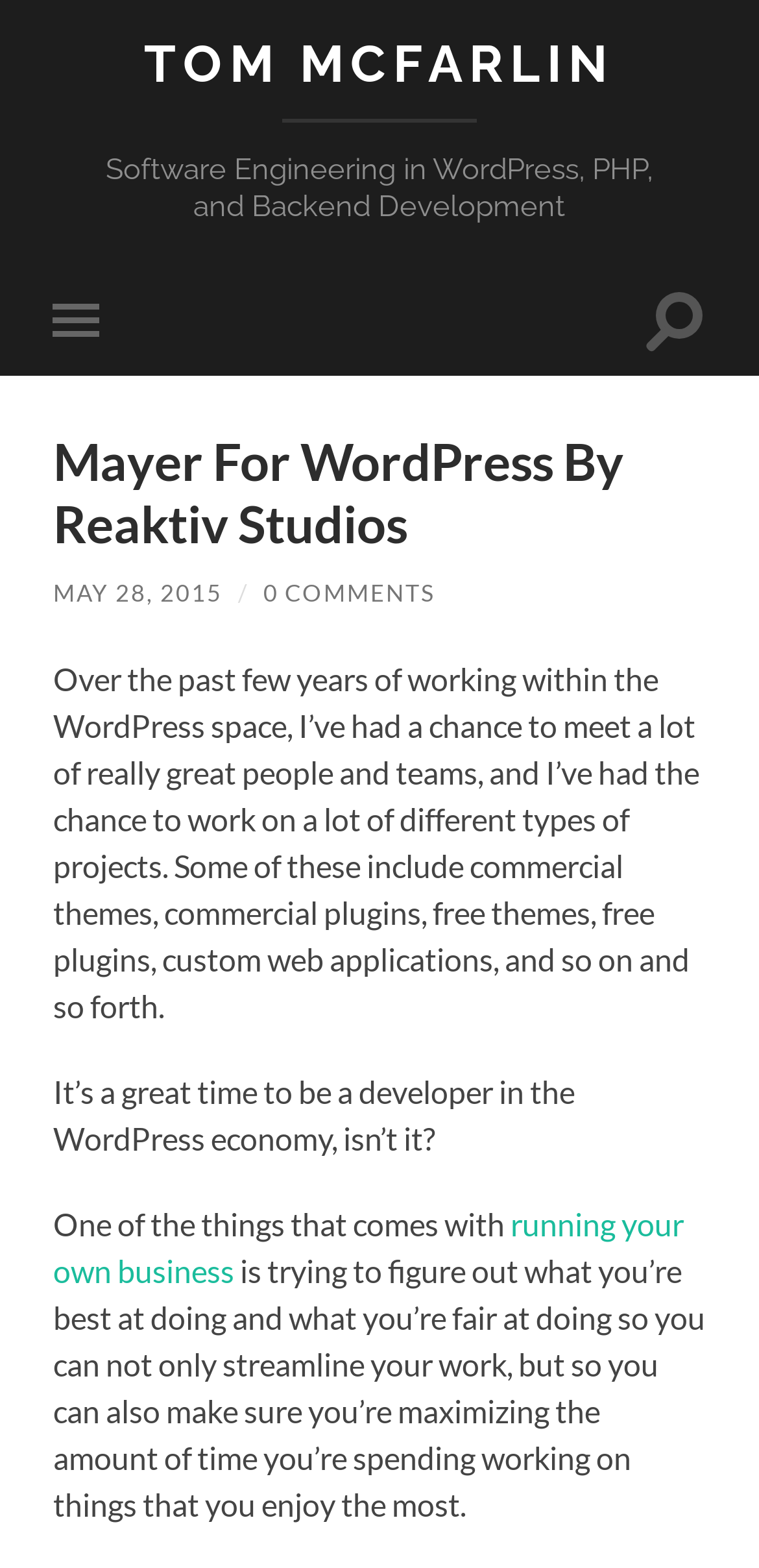Identify the bounding box for the element characterized by the following description: "Toggle search field".

[0.848, 0.169, 0.93, 0.239]